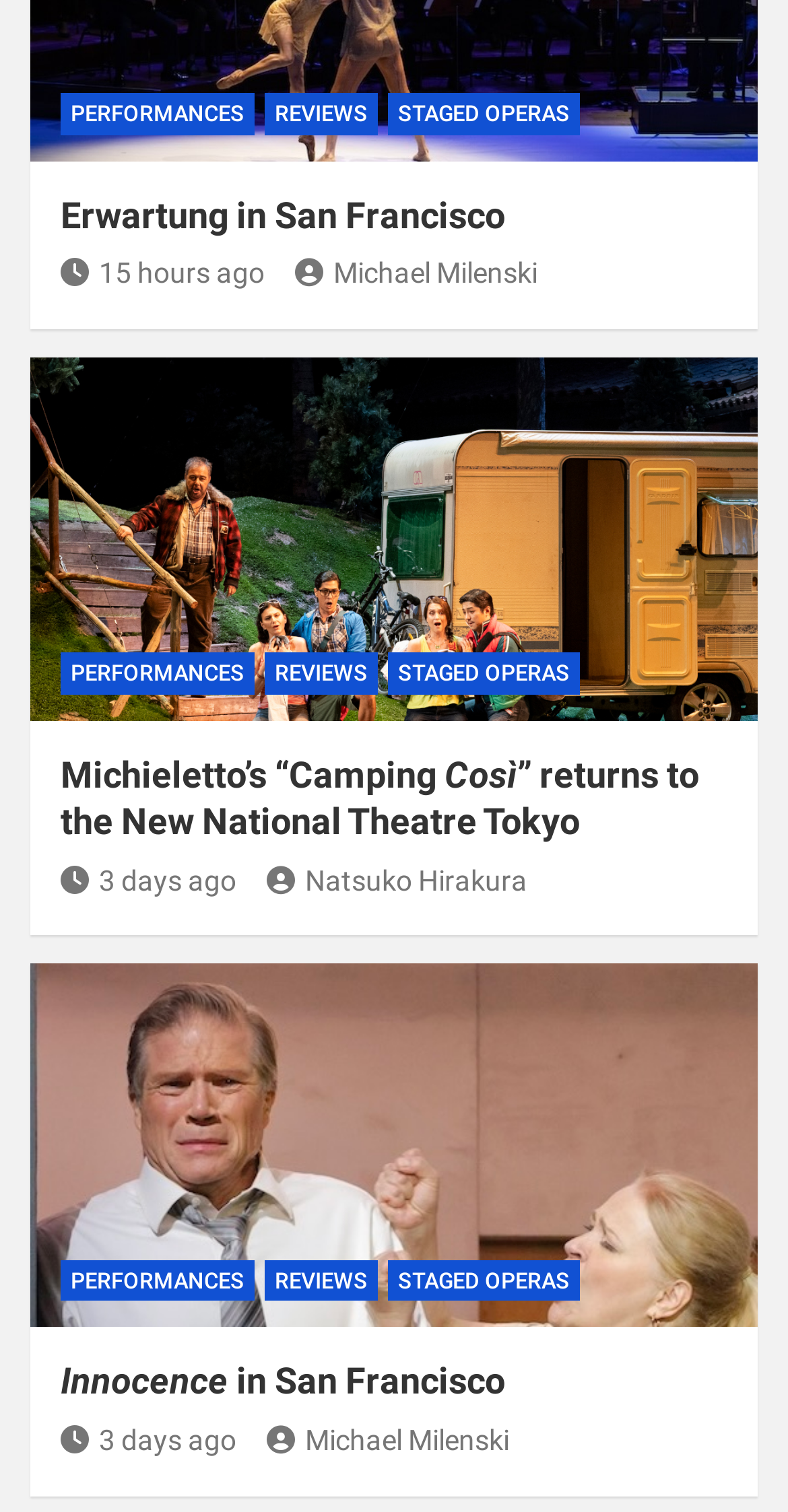Locate the bounding box coordinates of the element to click to perform the following action: 'Click on the 'PERFORMANCES' link'. The coordinates should be given as four float values between 0 and 1, in the form of [left, top, right, bottom].

[0.077, 0.061, 0.323, 0.089]